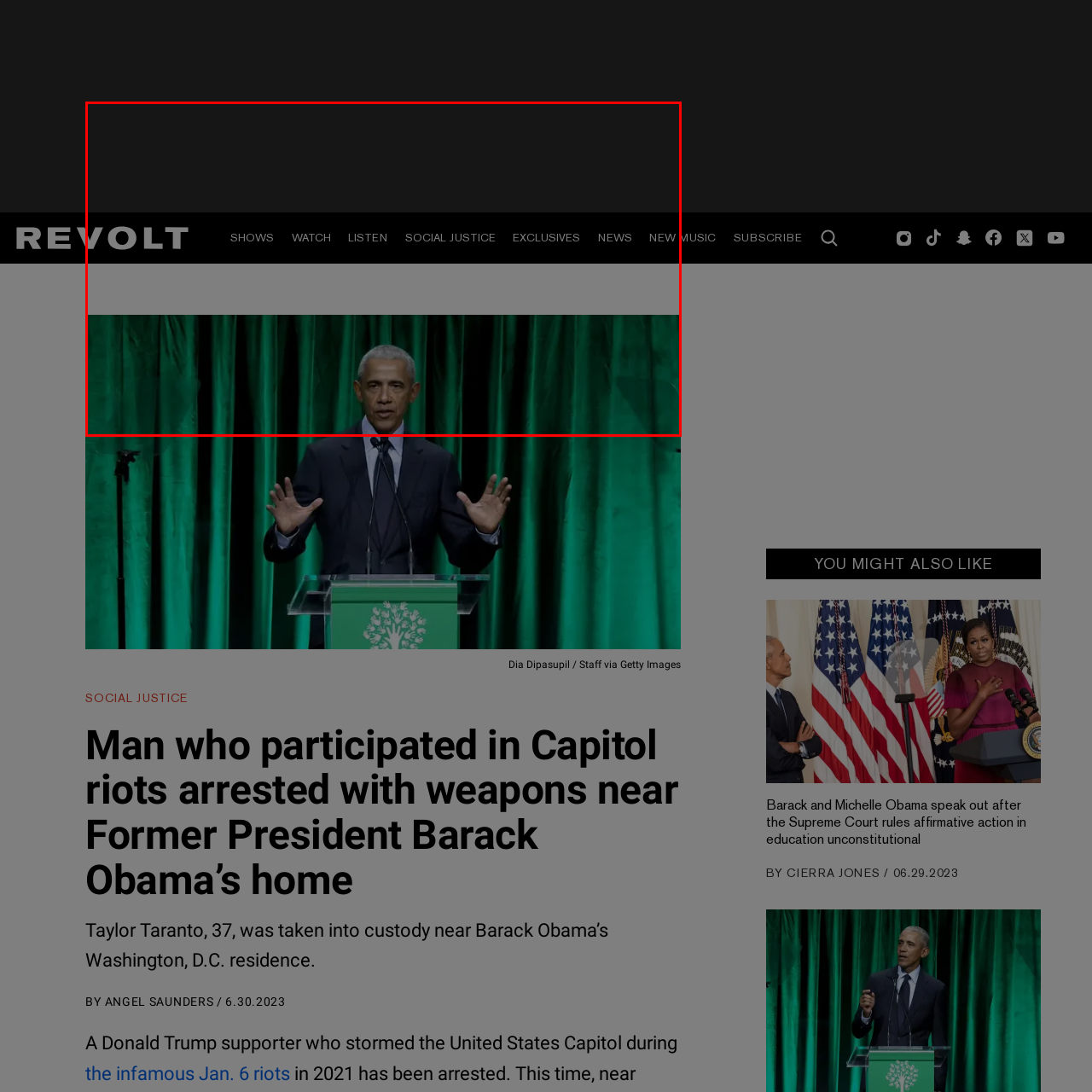Direct your attention to the image enclosed by the red boundary, What is the color of the curtains in the background? 
Answer concisely using a single word or phrase.

Vibrant green